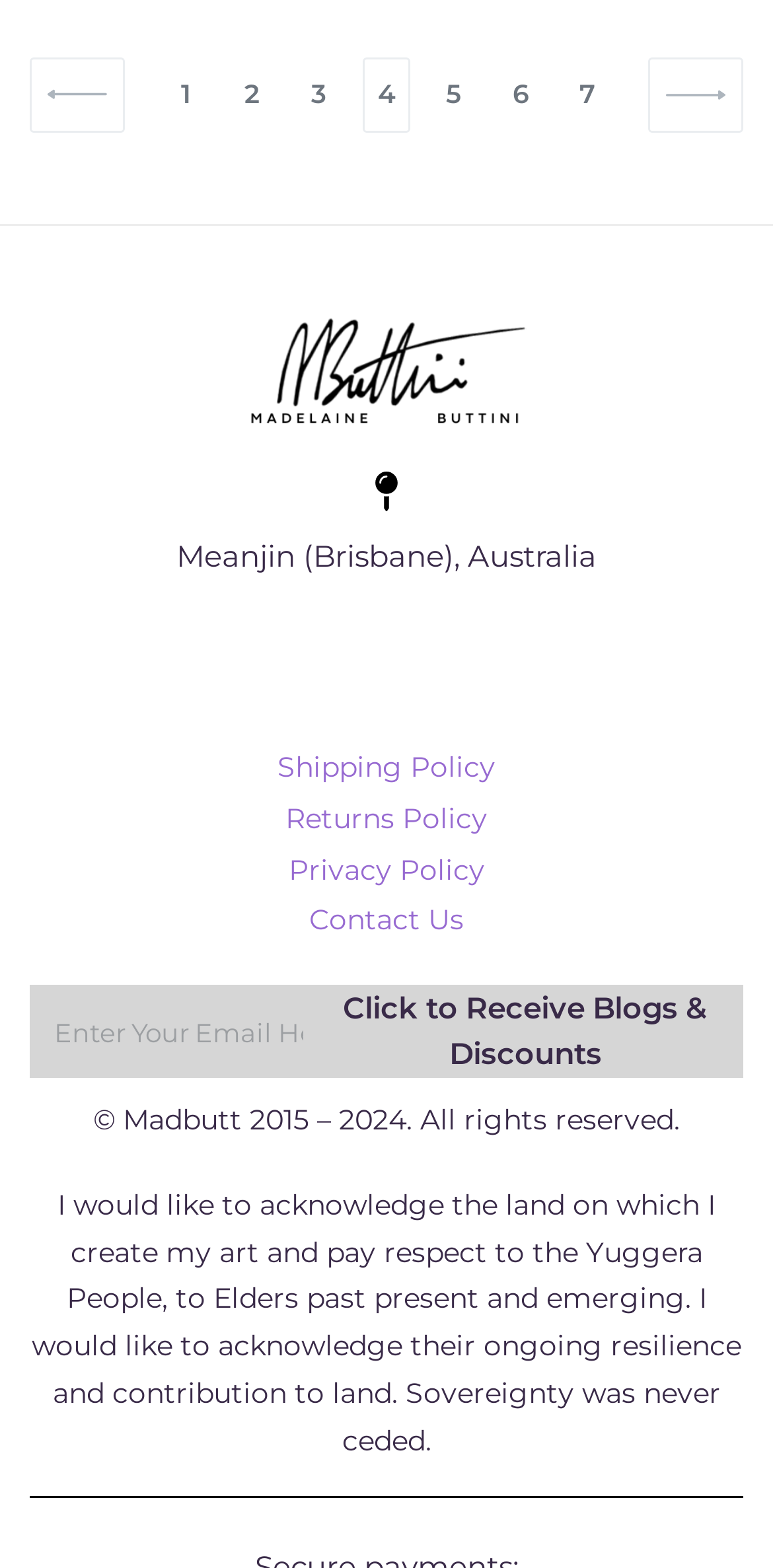Locate the UI element described as follows: "5". Return the bounding box coordinates as four float numbers between 0 and 1 in the order [left, top, right, bottom].

[0.557, 0.037, 0.617, 0.084]